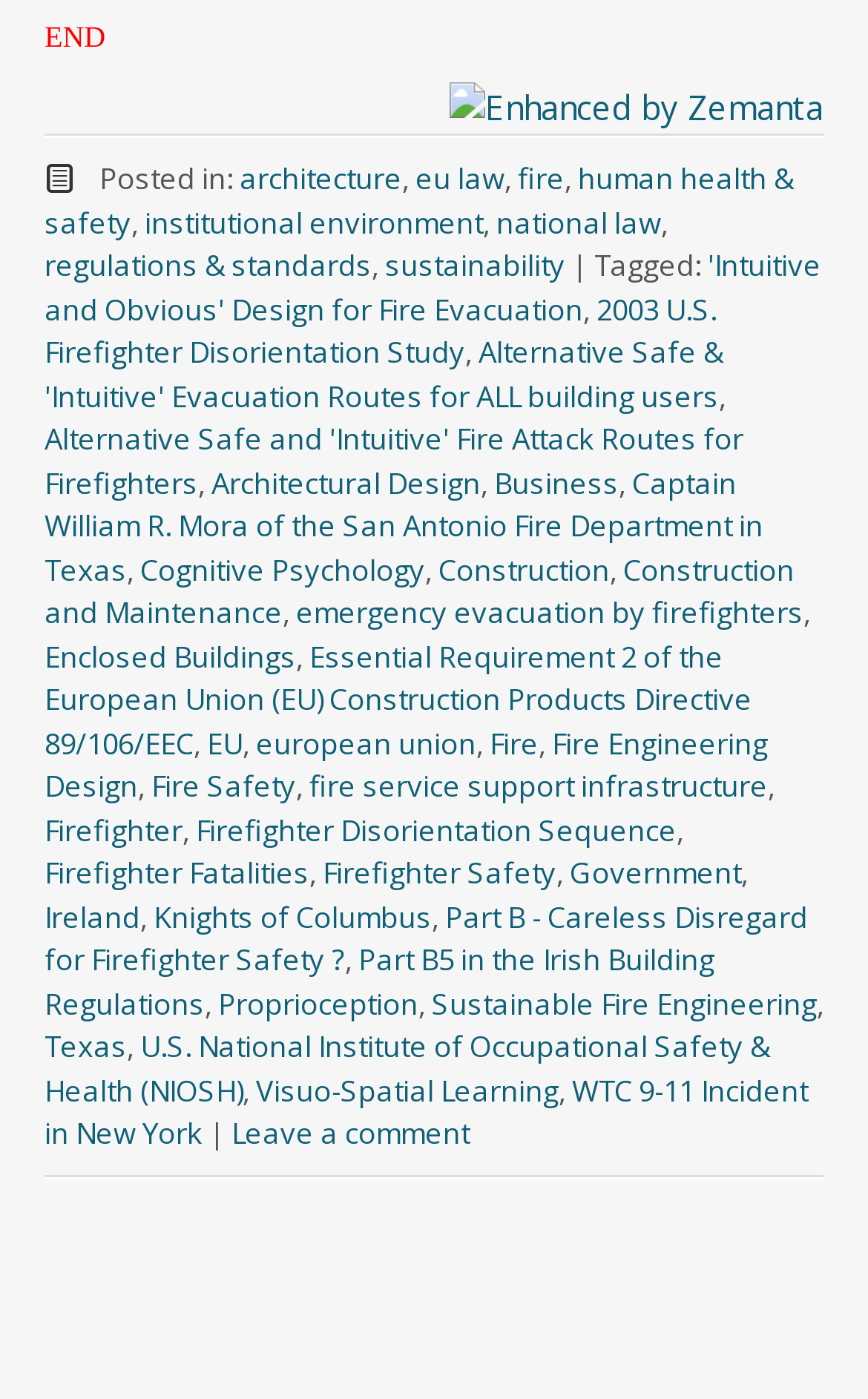Provide the bounding box coordinates of the HTML element described as: "2003 U.S. Firefighter Disorientation Study". The bounding box coordinates should be four float numbers between 0 and 1, i.e., [left, top, right, bottom].

[0.051, 0.206, 0.826, 0.266]